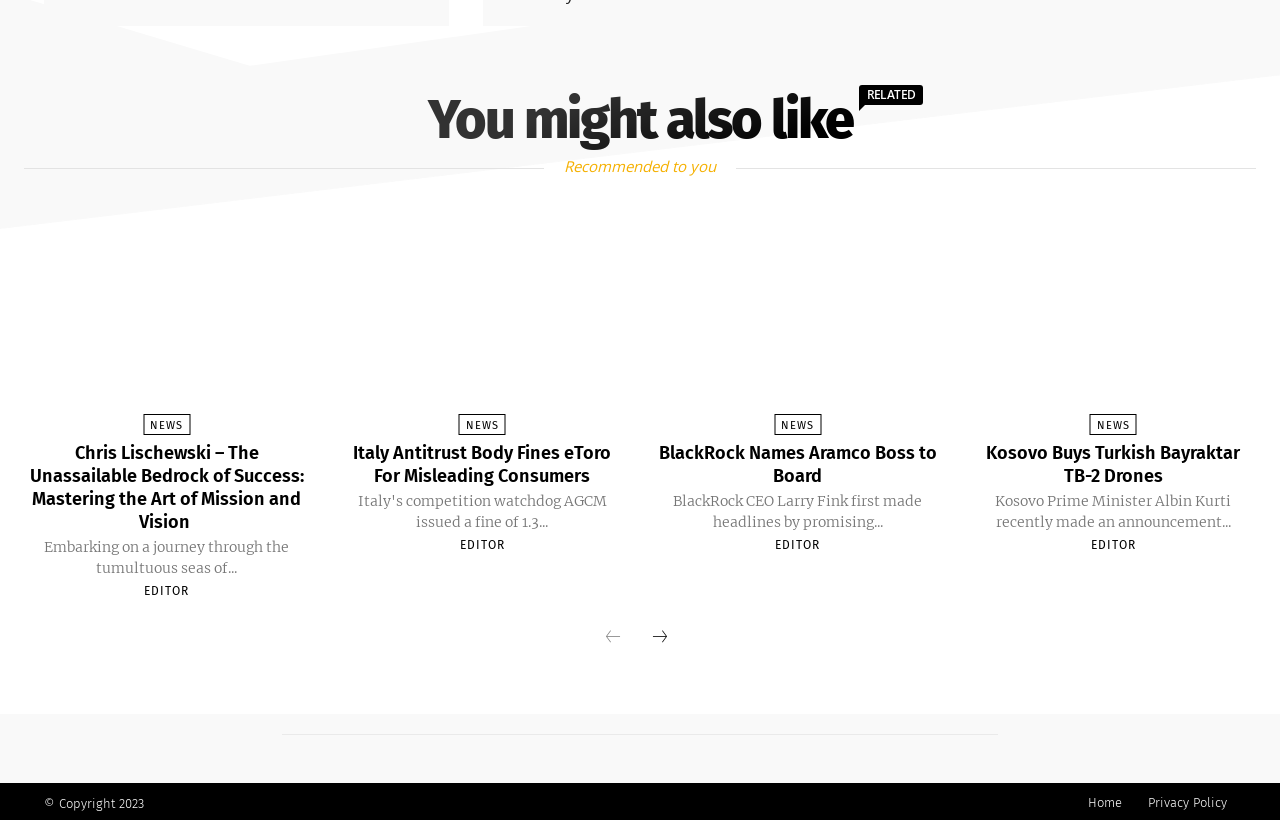Identify the bounding box coordinates of the section to be clicked to complete the task described by the following instruction: "Watch the VÍDEOS". The coordinates should be four float numbers between 0 and 1, formatted as [left, top, right, bottom].

None